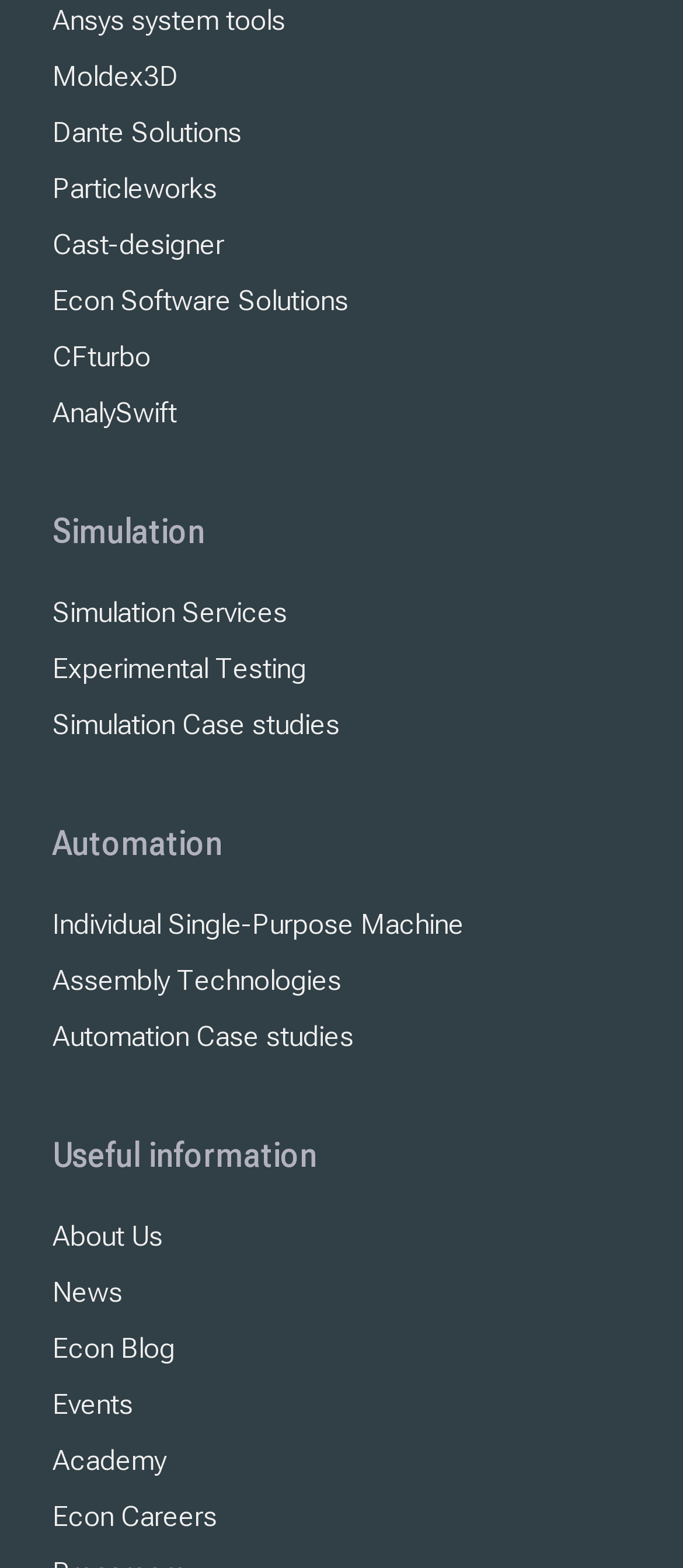Identify the bounding box coordinates of the region that needs to be clicked to carry out this instruction: "Read about Automation Case studies". Provide these coordinates as four float numbers ranging from 0 to 1, i.e., [left, top, right, bottom].

[0.077, 0.65, 0.518, 0.671]